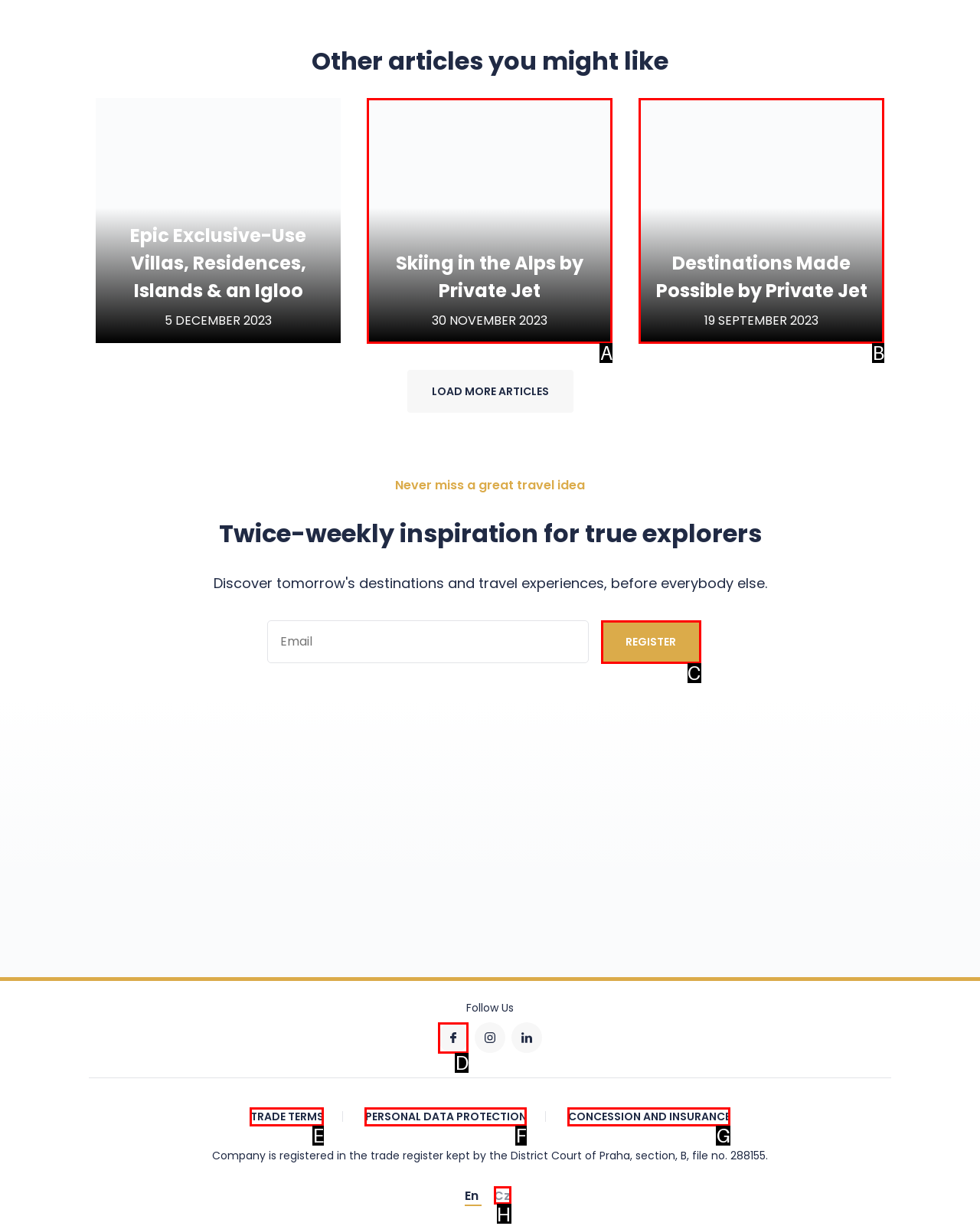Identify the HTML element you need to click to achieve the task: Follow us on social media. Respond with the corresponding letter of the option.

D